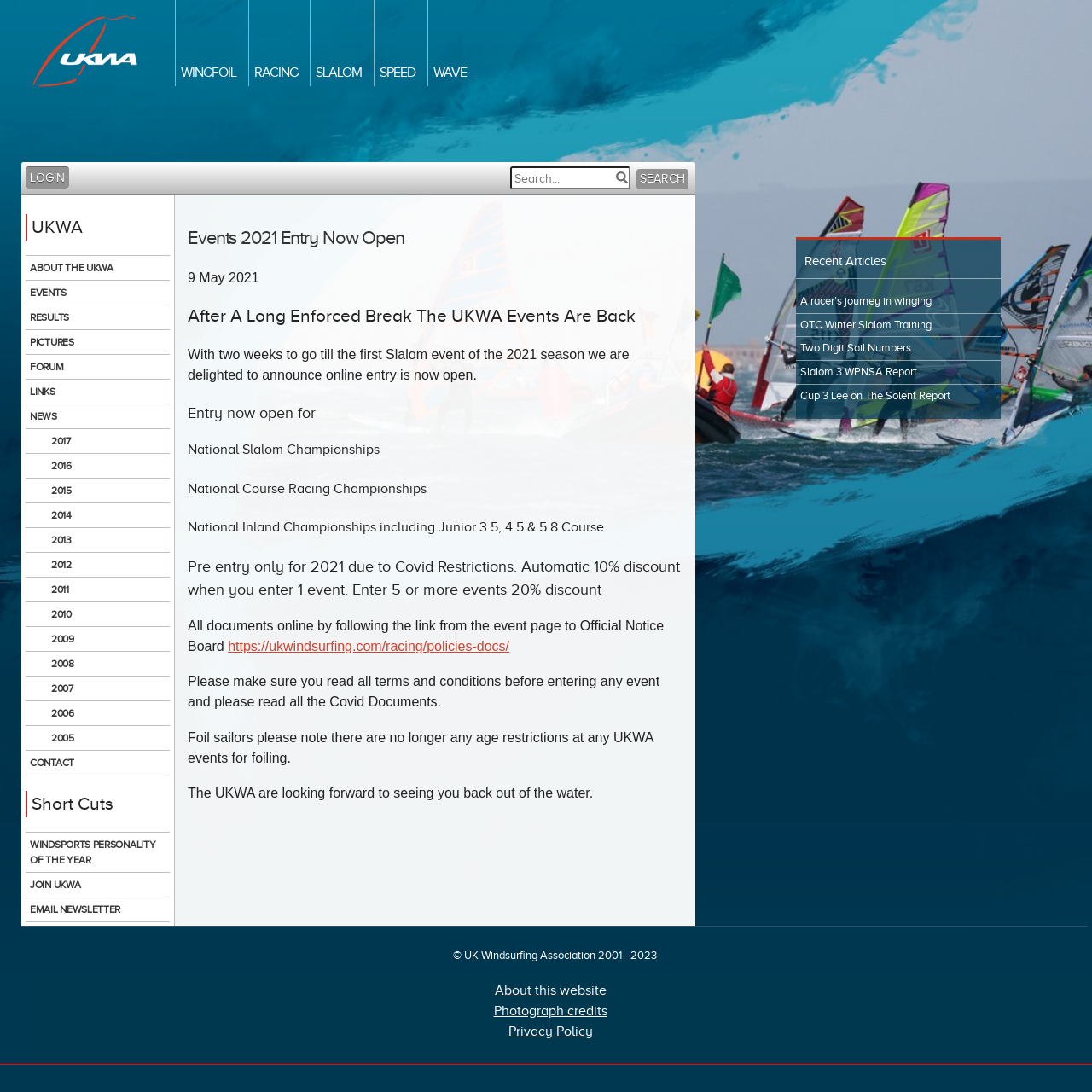What is the name of the organization?
Look at the image and answer the question using a single word or phrase.

UK Windsurfing Association